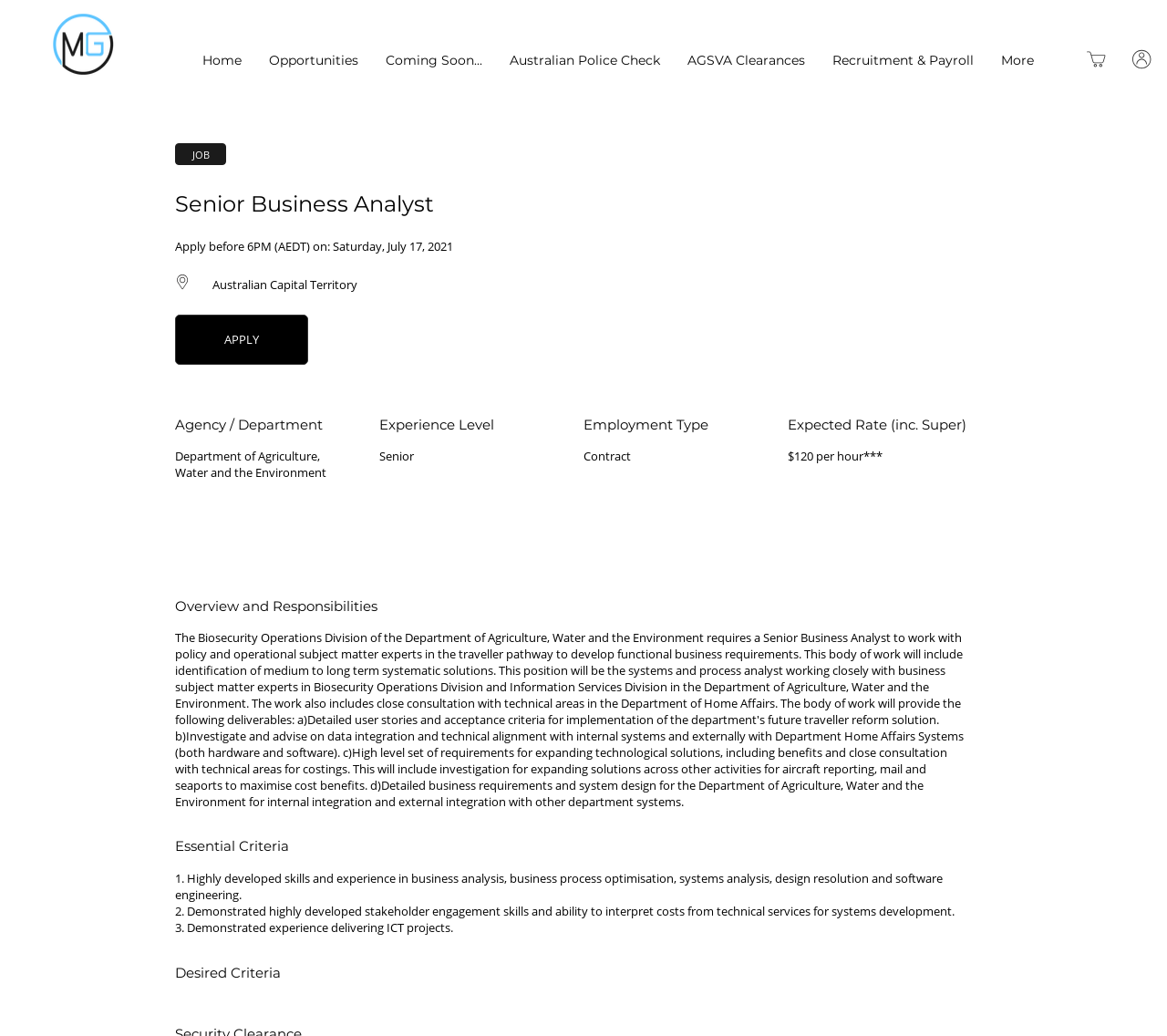Extract the bounding box of the UI element described as: "Opportunities".

[0.219, 0.044, 0.319, 0.073]